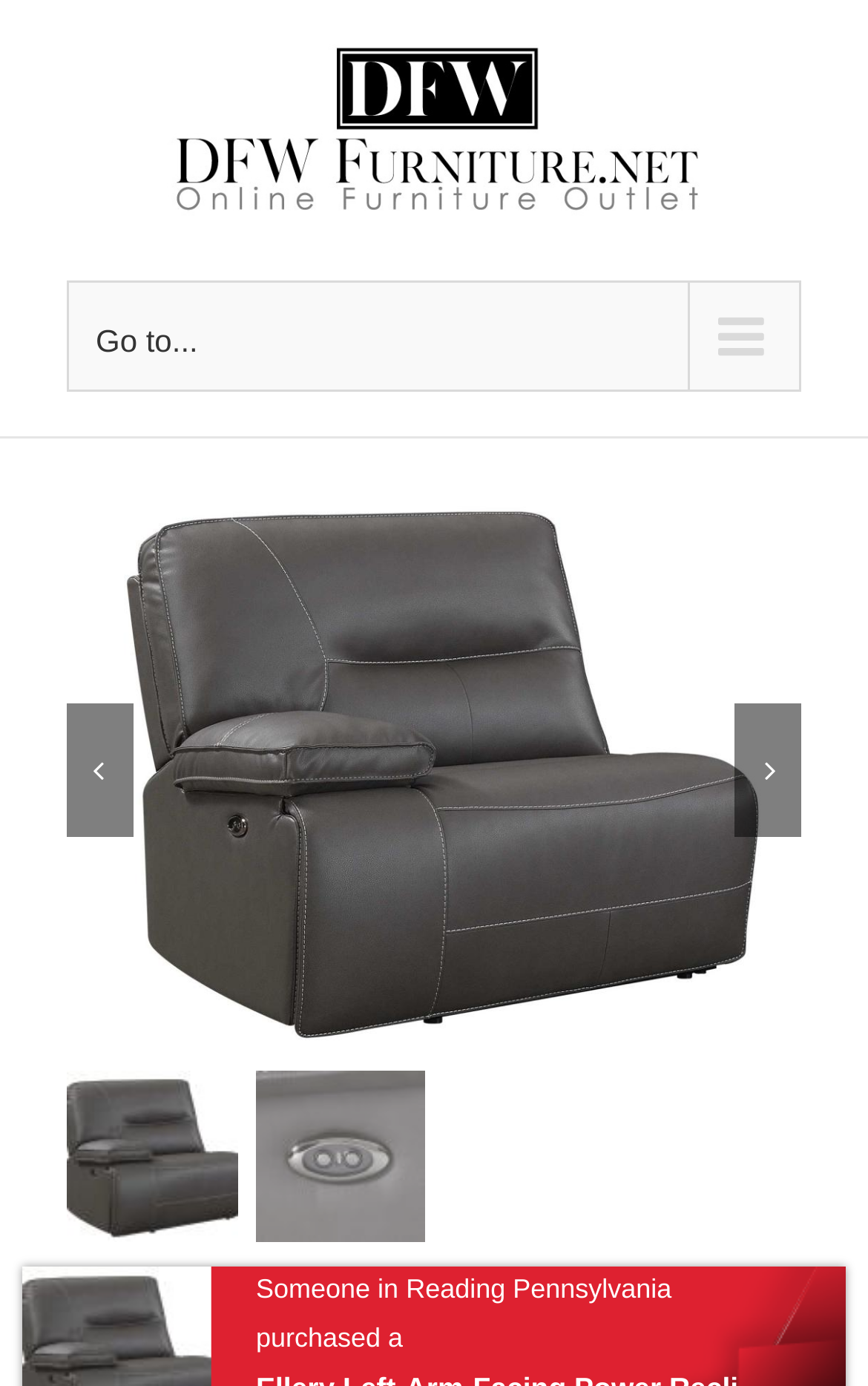How many images are on the page?
Using the visual information, answer the question in a single word or phrase.

4